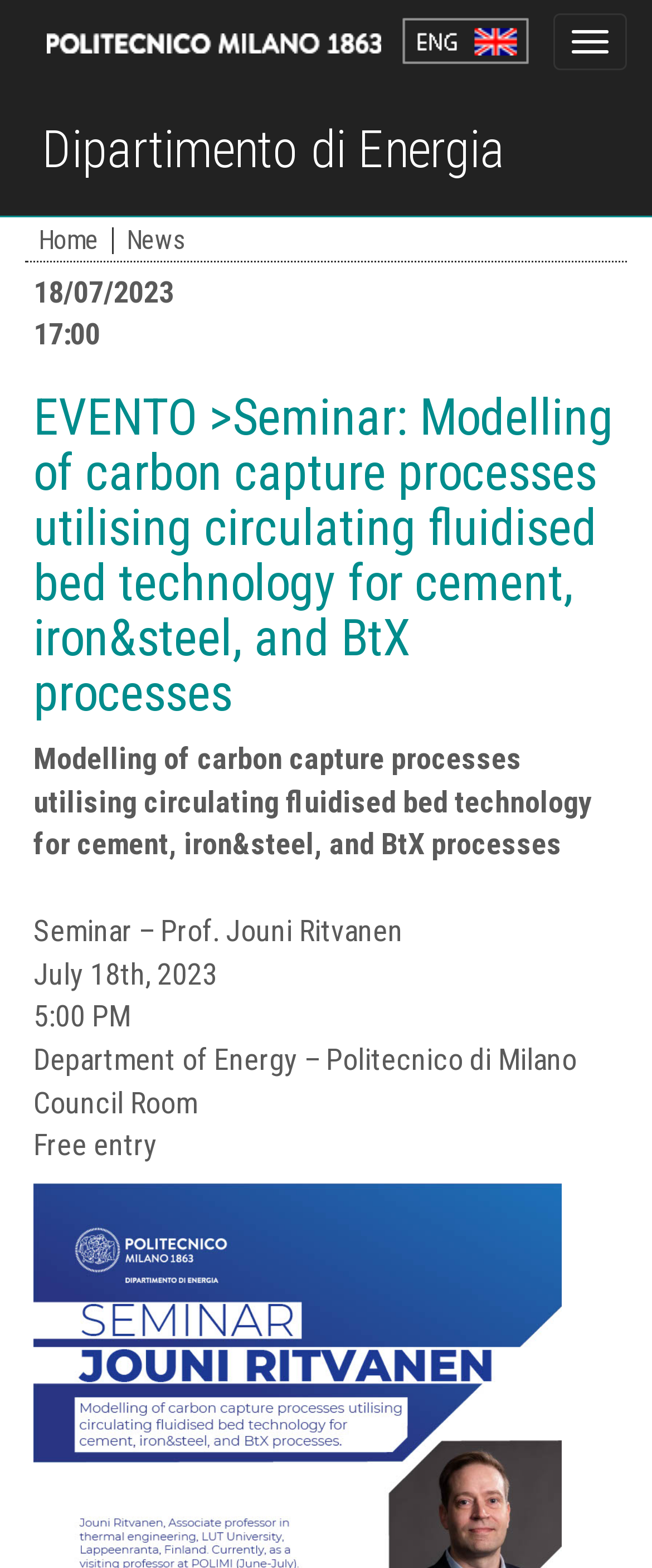What is the time of the seminar?
Make sure to answer the question with a detailed and comprehensive explanation.

I found the answer by looking at the StaticText element '5:00 PM' which is located below the seminar title, indicating that it is the time of the seminar.